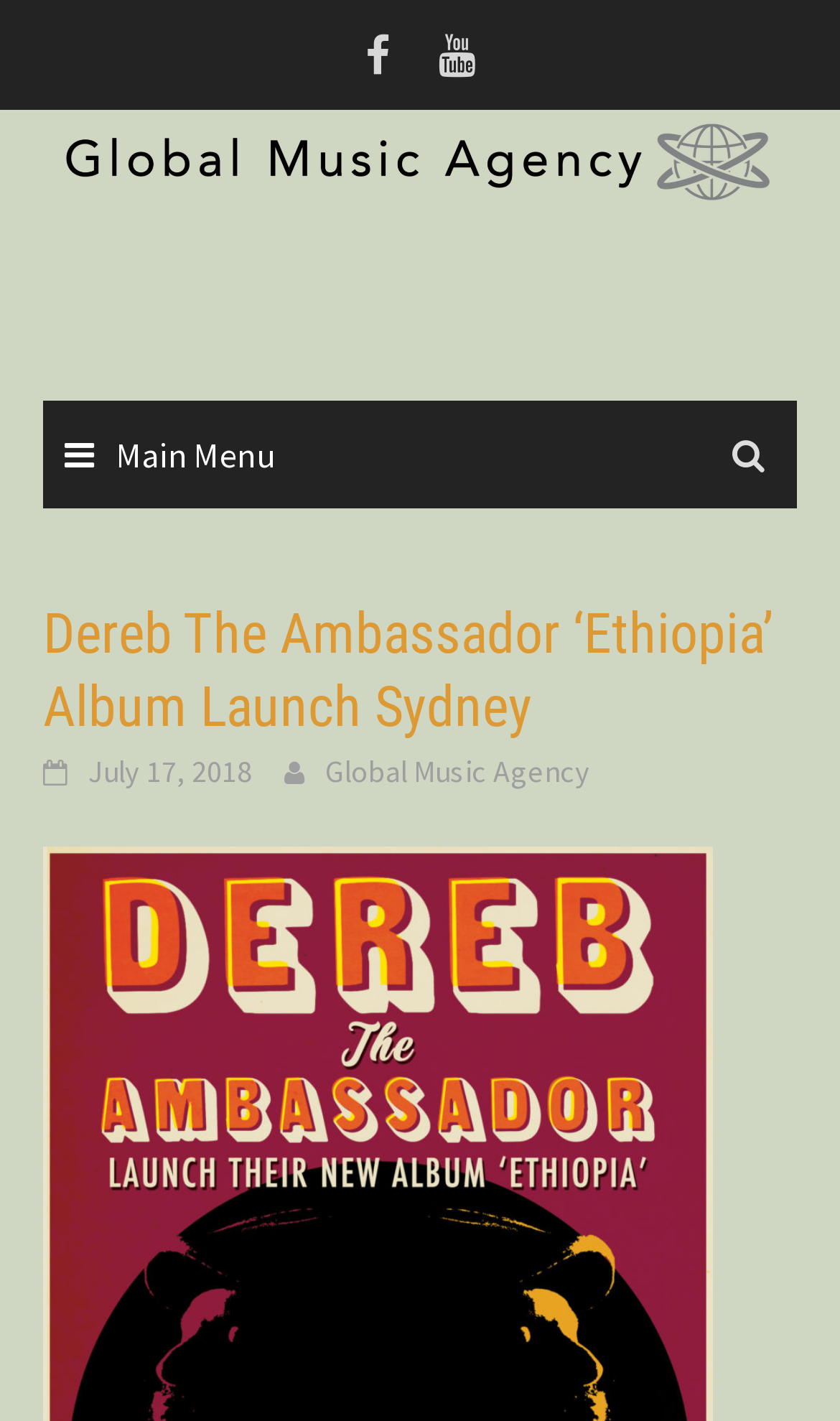Identify and provide the bounding box for the element described by: "Global Music Agency".

[0.387, 0.528, 0.703, 0.556]